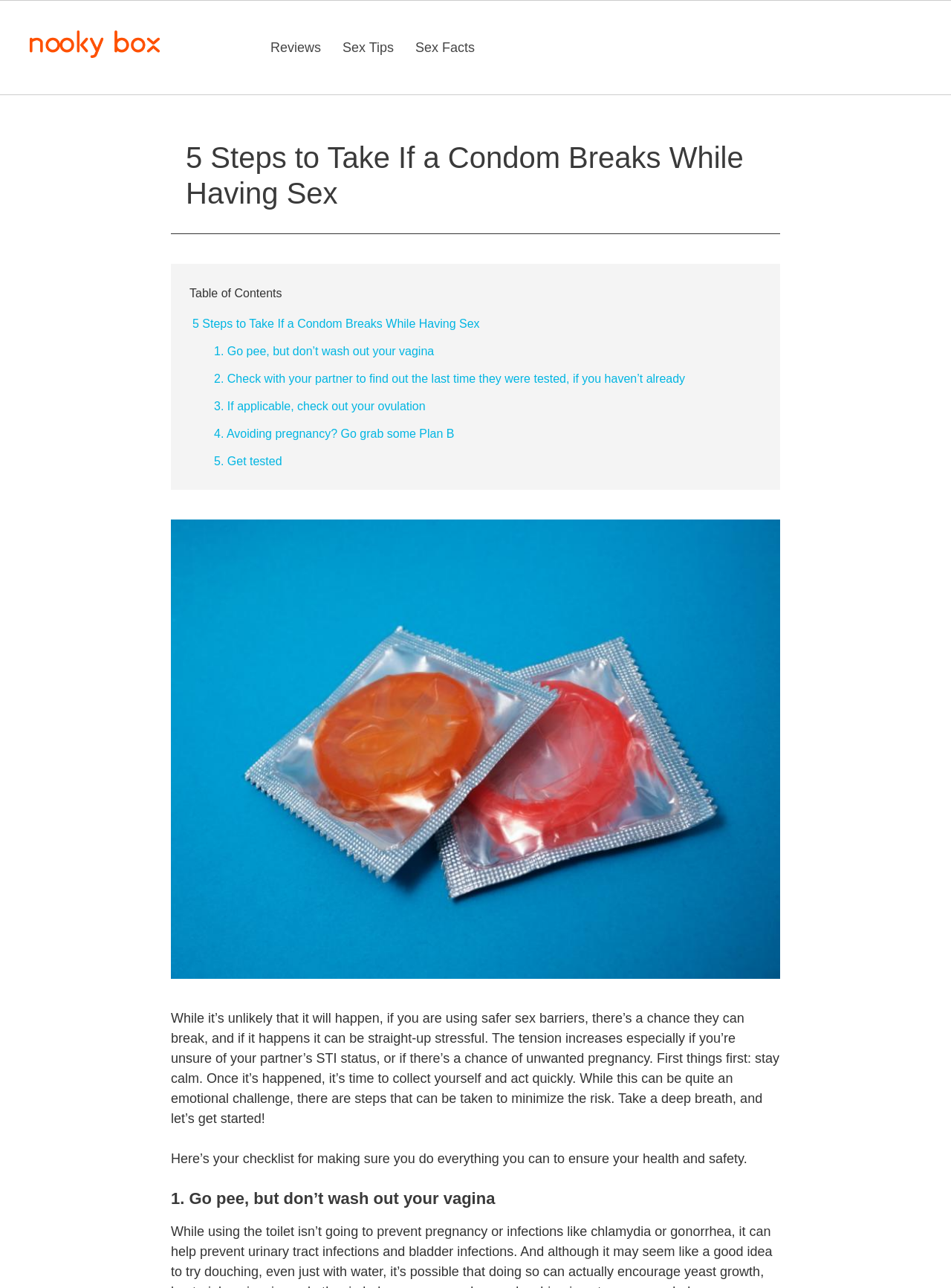Answer this question in one word or a short phrase: What is the topic of the second link in the navigation menu?

Sex Tips